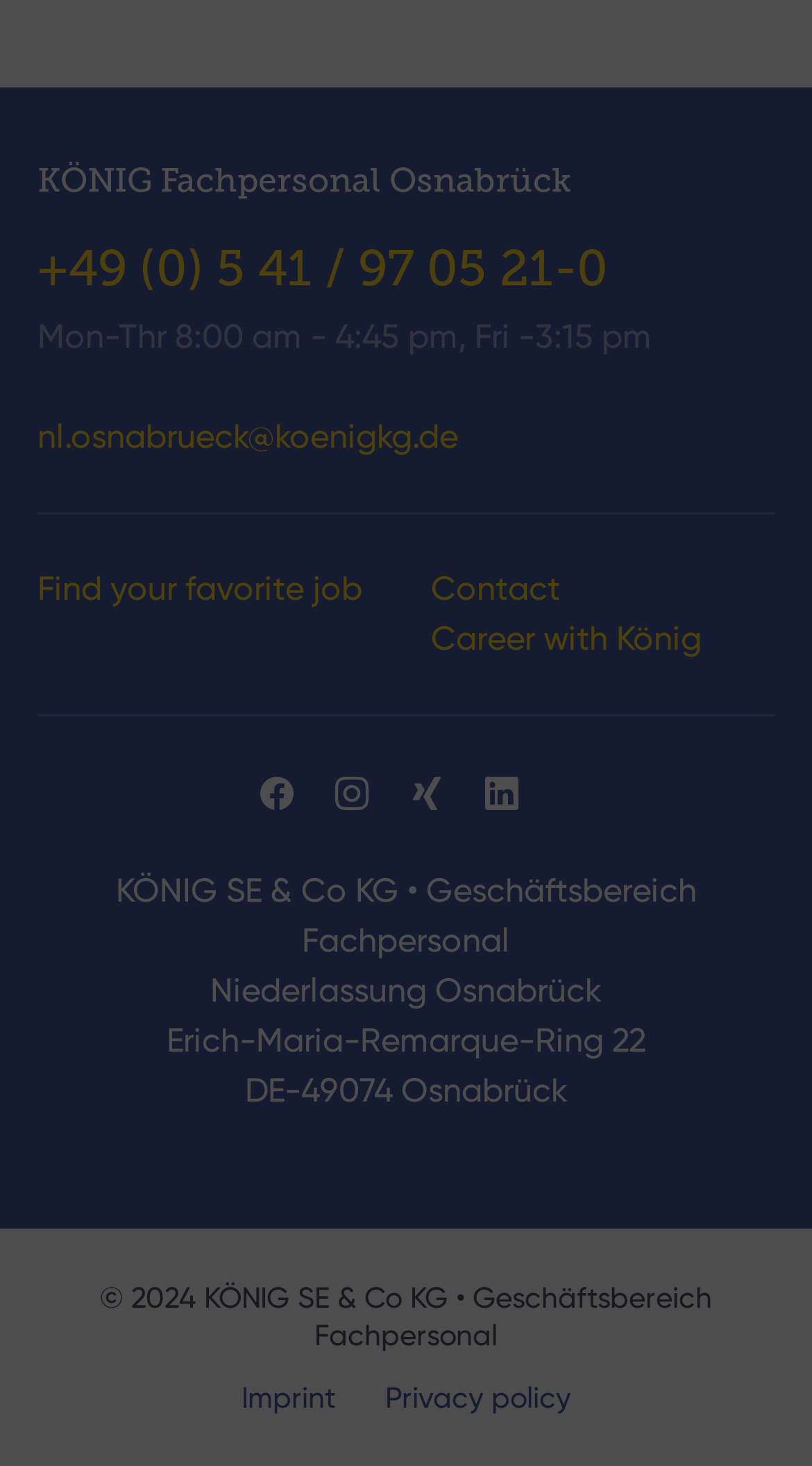Please specify the bounding box coordinates in the format (top-left x, top-left y, bottom-right x, bottom-right y), with all values as floating point numbers between 0 and 1. Identify the bounding box of the UI element described by: Career with König

[0.531, 0.422, 0.864, 0.449]